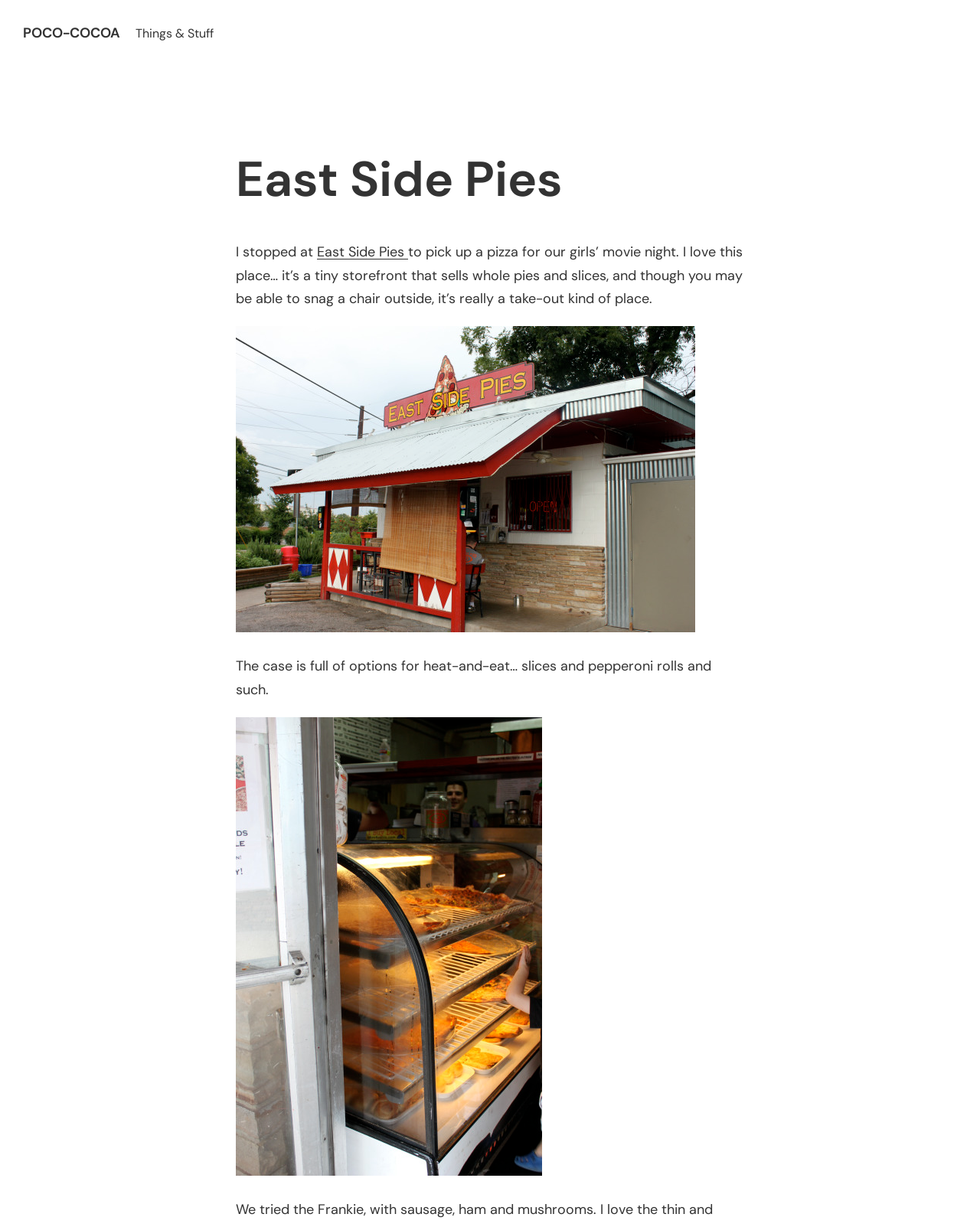What is available in the case at East Side Pies?
Look at the image and respond with a single word or a short phrase.

Heat-and-eat options